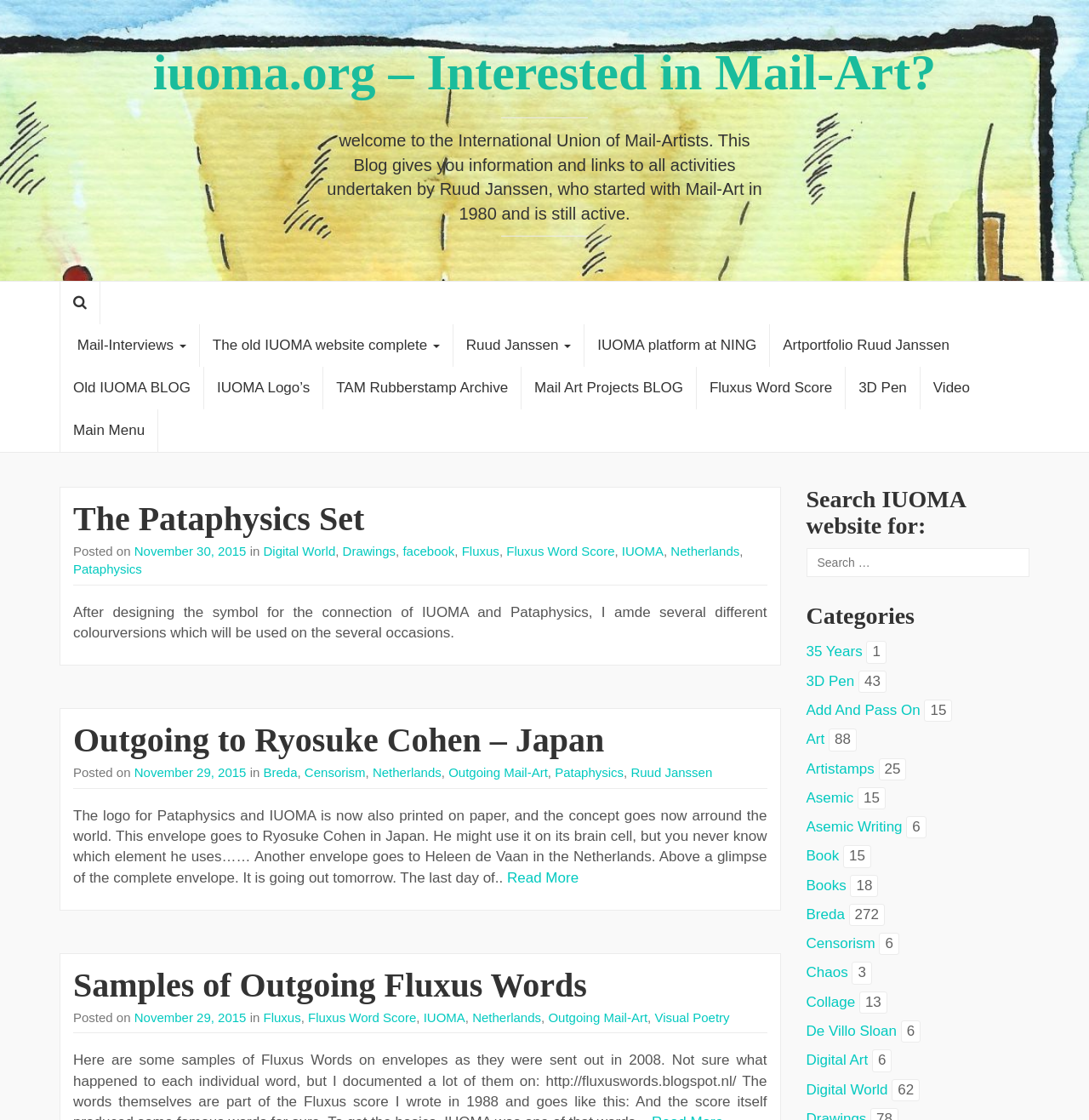What type of art is mentioned in the second article?
Based on the image content, provide your answer in one word or a short phrase.

Mail-Art